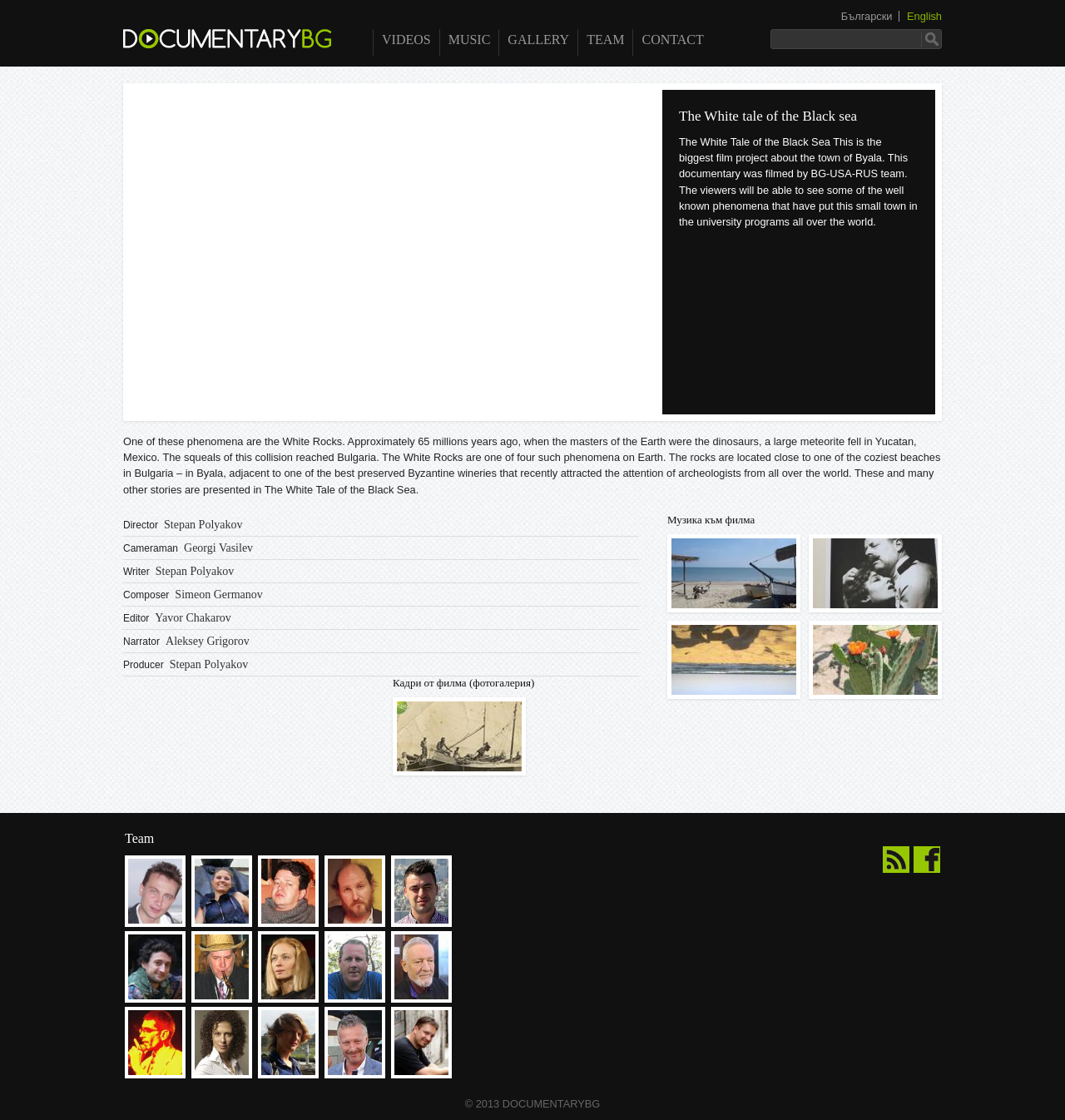Provide the bounding box for the UI element matching this description: "Along the coast".

[0.63, 0.543, 0.752, 0.605]